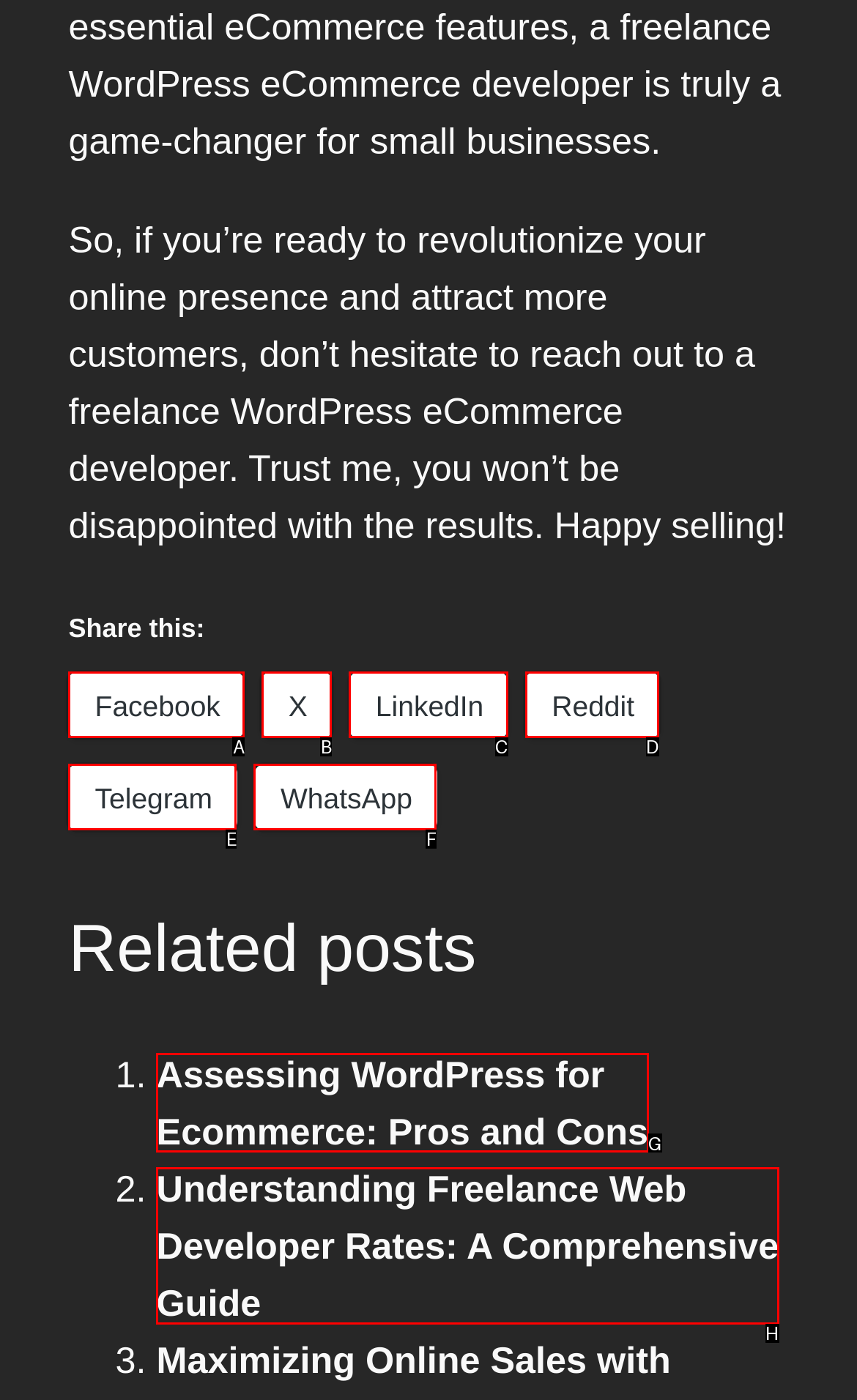Select the letter of the UI element that best matches: Telegram
Answer with the letter of the correct option directly.

E